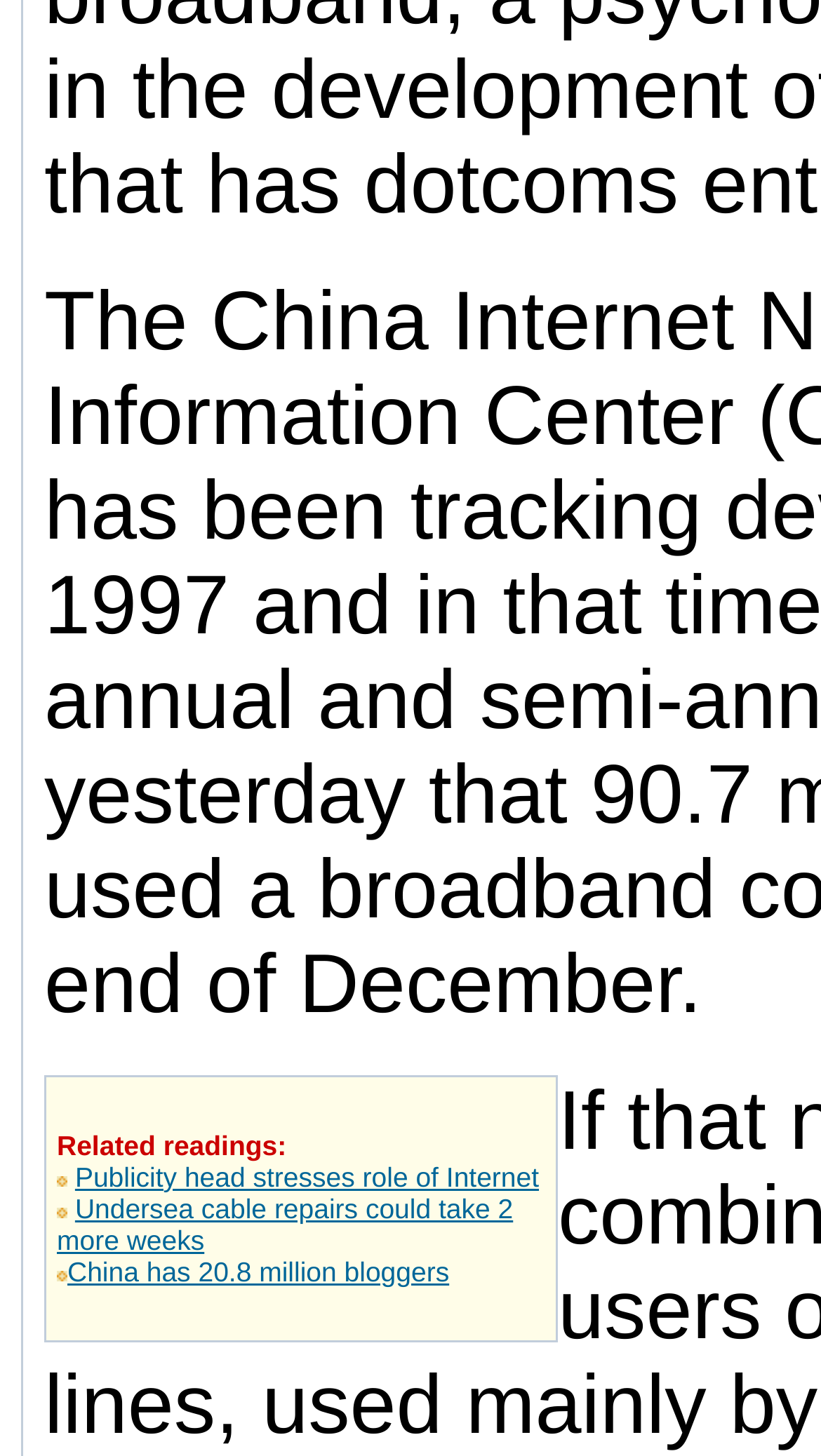What is the purpose of the images in the related readings section?
Offer a detailed and exhaustive answer to the question.

The images in the related readings section are likely used to separate the links from each other, making it easier for the user to distinguish between different links.